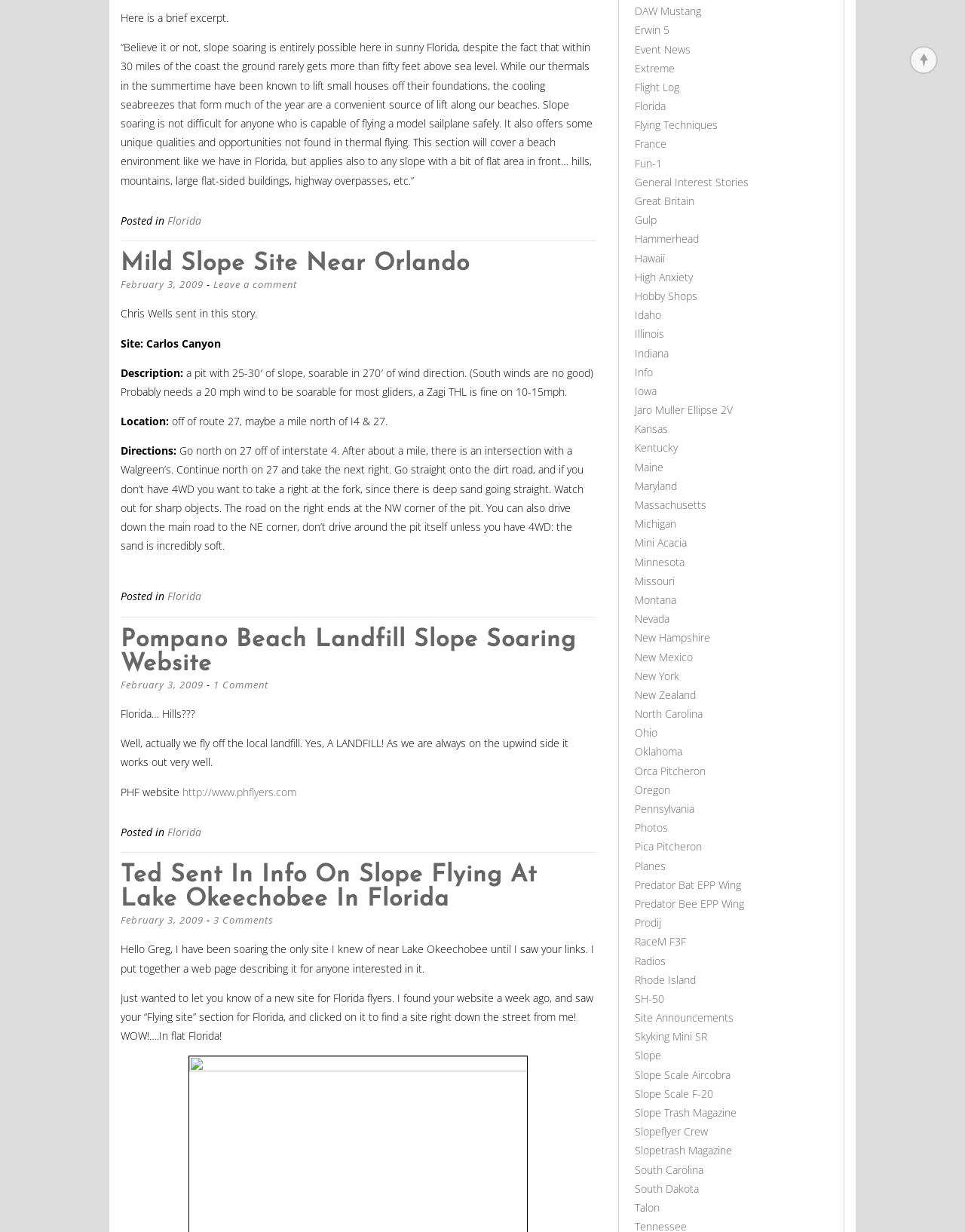Determine the bounding box coordinates for the clickable element required to fulfill the instruction: "Click the 'Mild Slope Site Near Orlando' link". Provide the coordinates as four float numbers between 0 and 1, i.e., [left, top, right, bottom].

[0.125, 0.204, 0.487, 0.224]